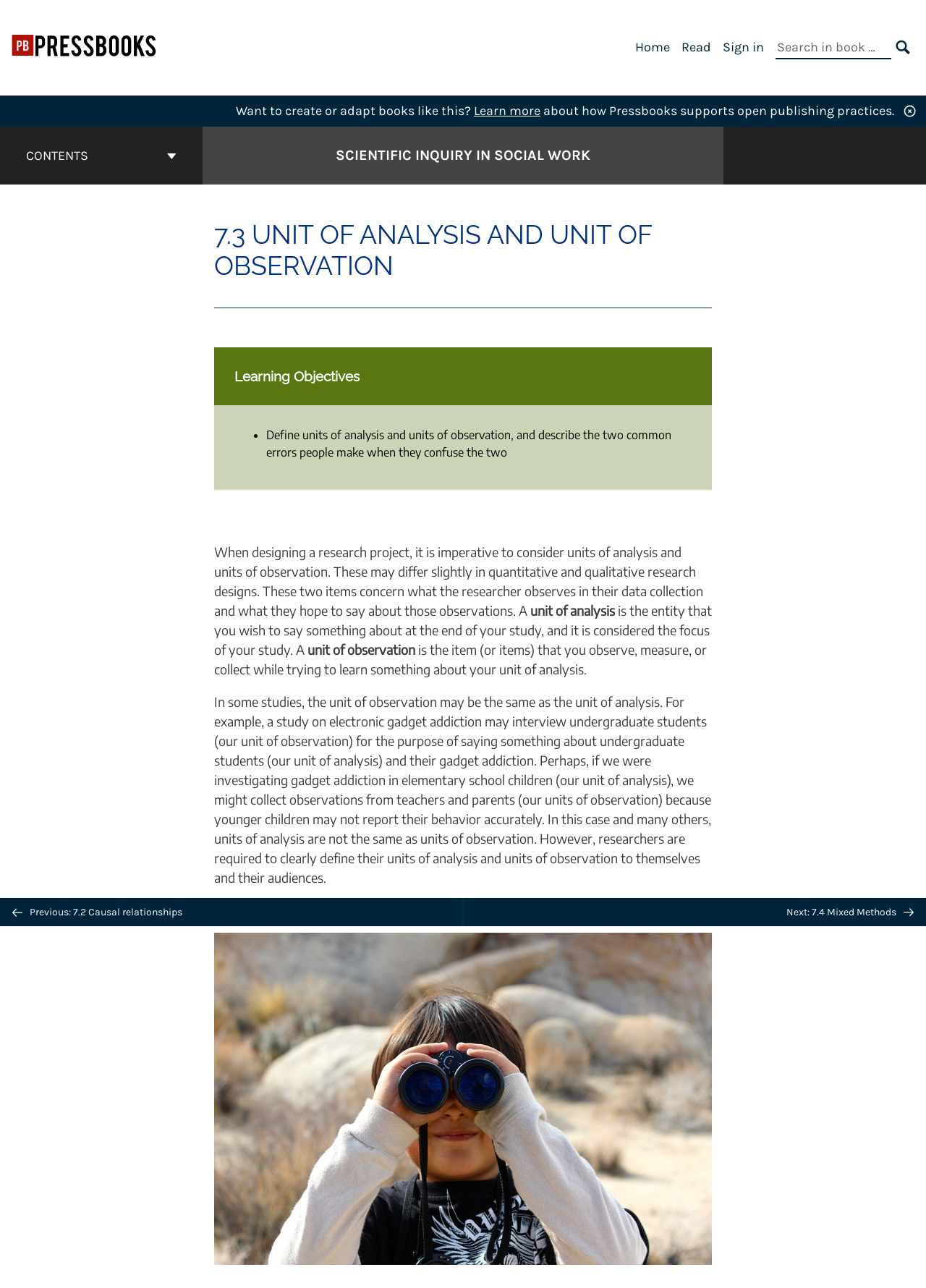Based on the image, provide a detailed and complete answer to the question: 
What is the purpose of the 'Search in book:' field?

The question can be answered by looking at the 'Search in book:' field and the 'SEARCH' button next to it, which suggests that the purpose of the field is to search within the book.